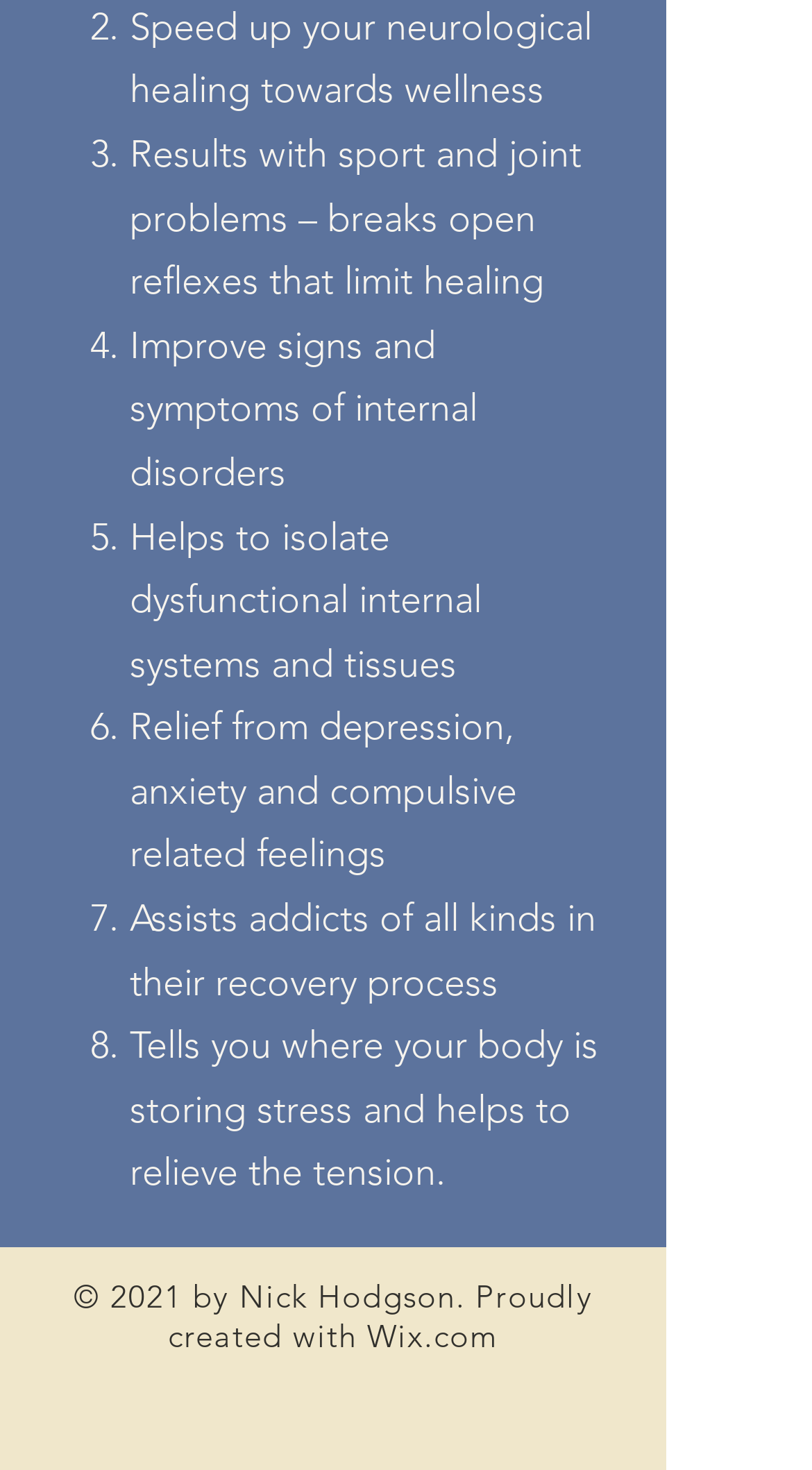What is the main topic of this webpage?
Give a single word or phrase answer based on the content of the image.

Neurological healing